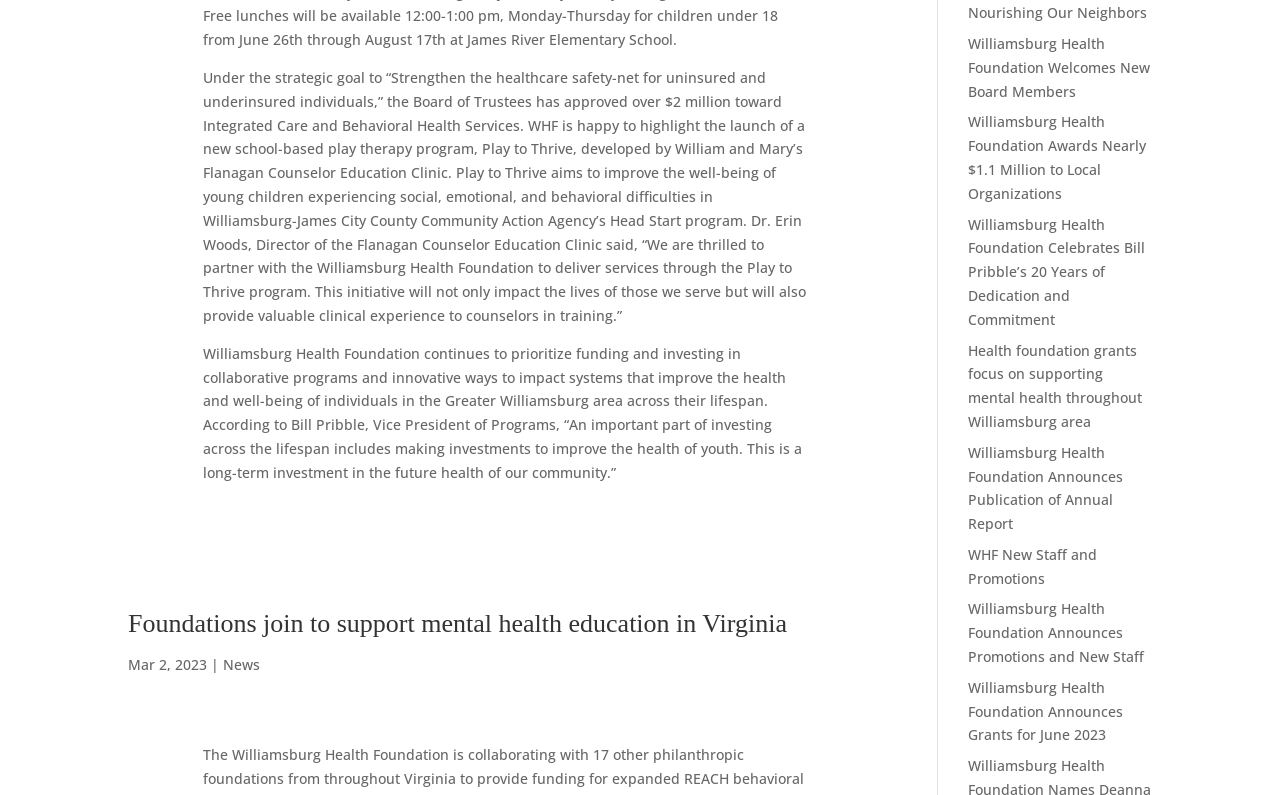Calculate the bounding box coordinates of the UI element given the description: "News".

[0.174, 0.824, 0.203, 0.848]